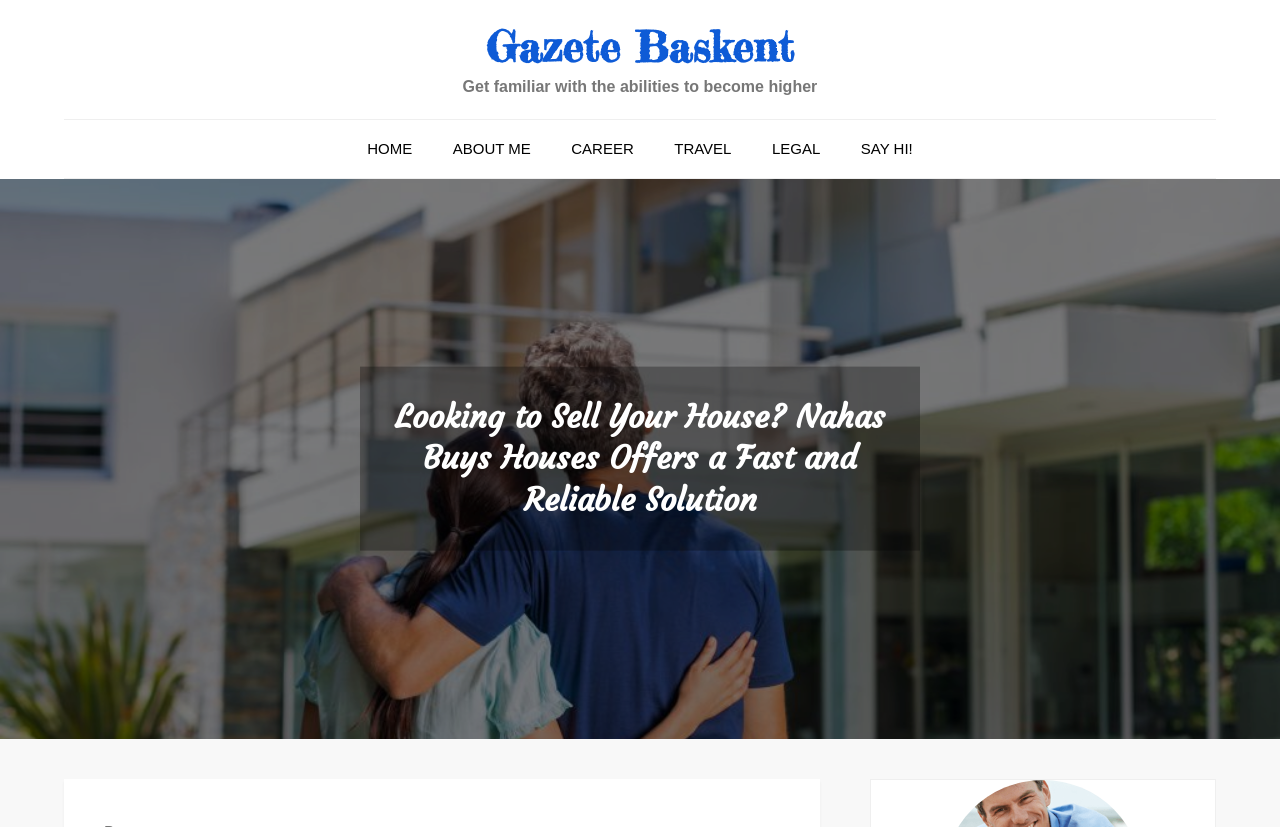Respond to the question below with a single word or phrase:
How many menu items are in the primary menu?

6